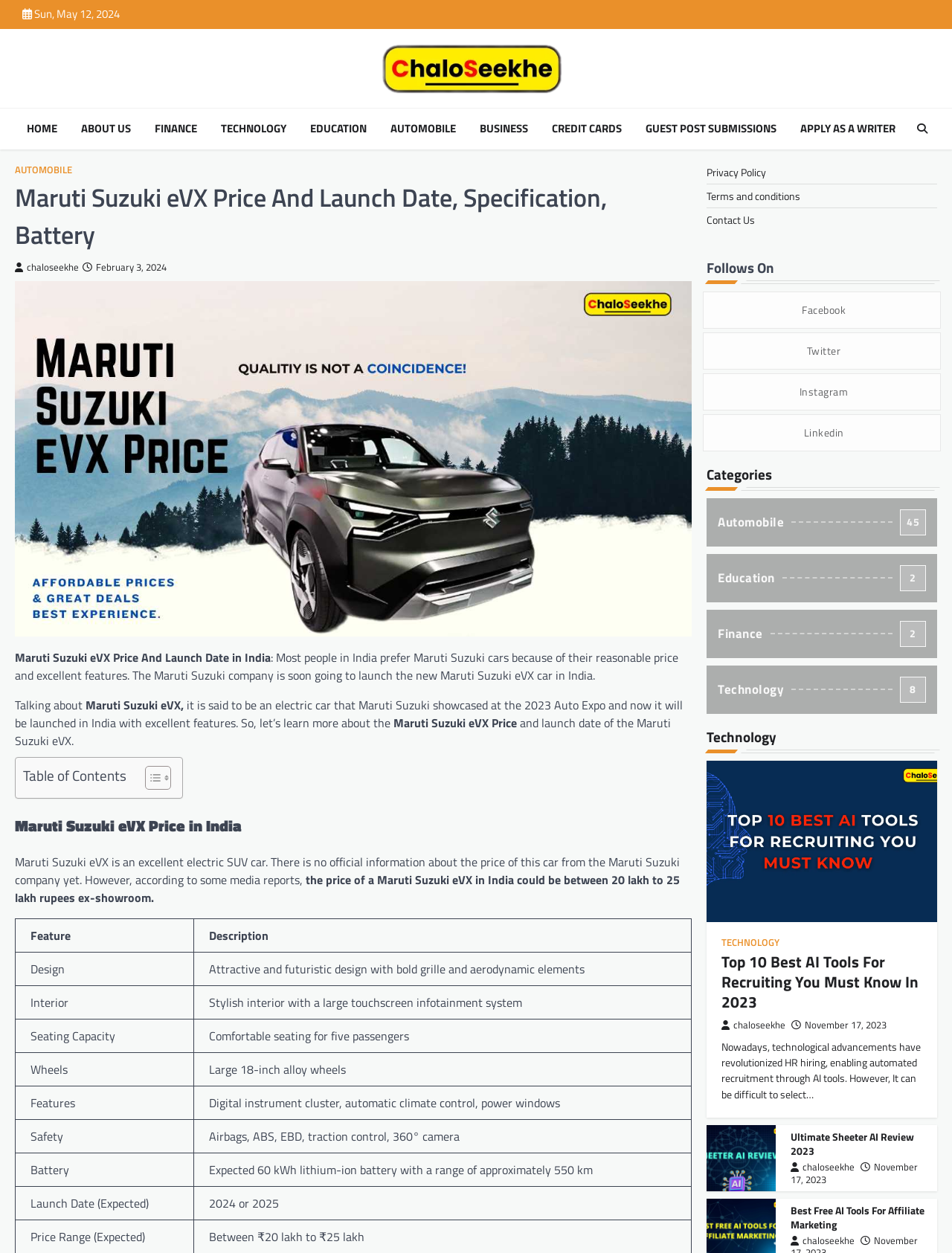Extract the primary headline from the webpage and present its text.

Maruti Suzuki eVX Price And Launch Date, Specification, Battery